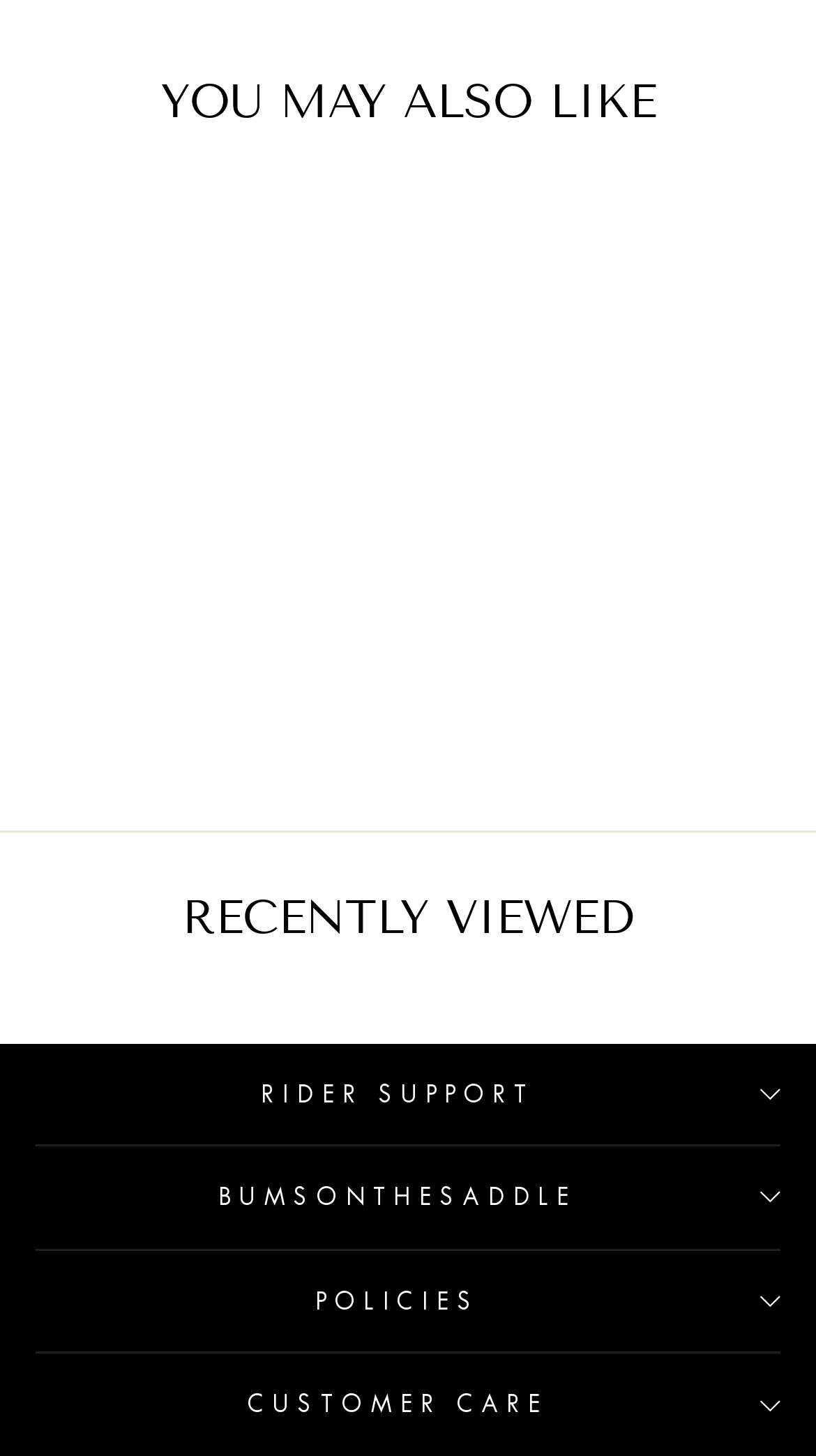What is the price of the SRAM PG-720 7SPEED CASSETTE?
Using the image, give a concise answer in the form of a single word or short phrase.

Rs. 3,290